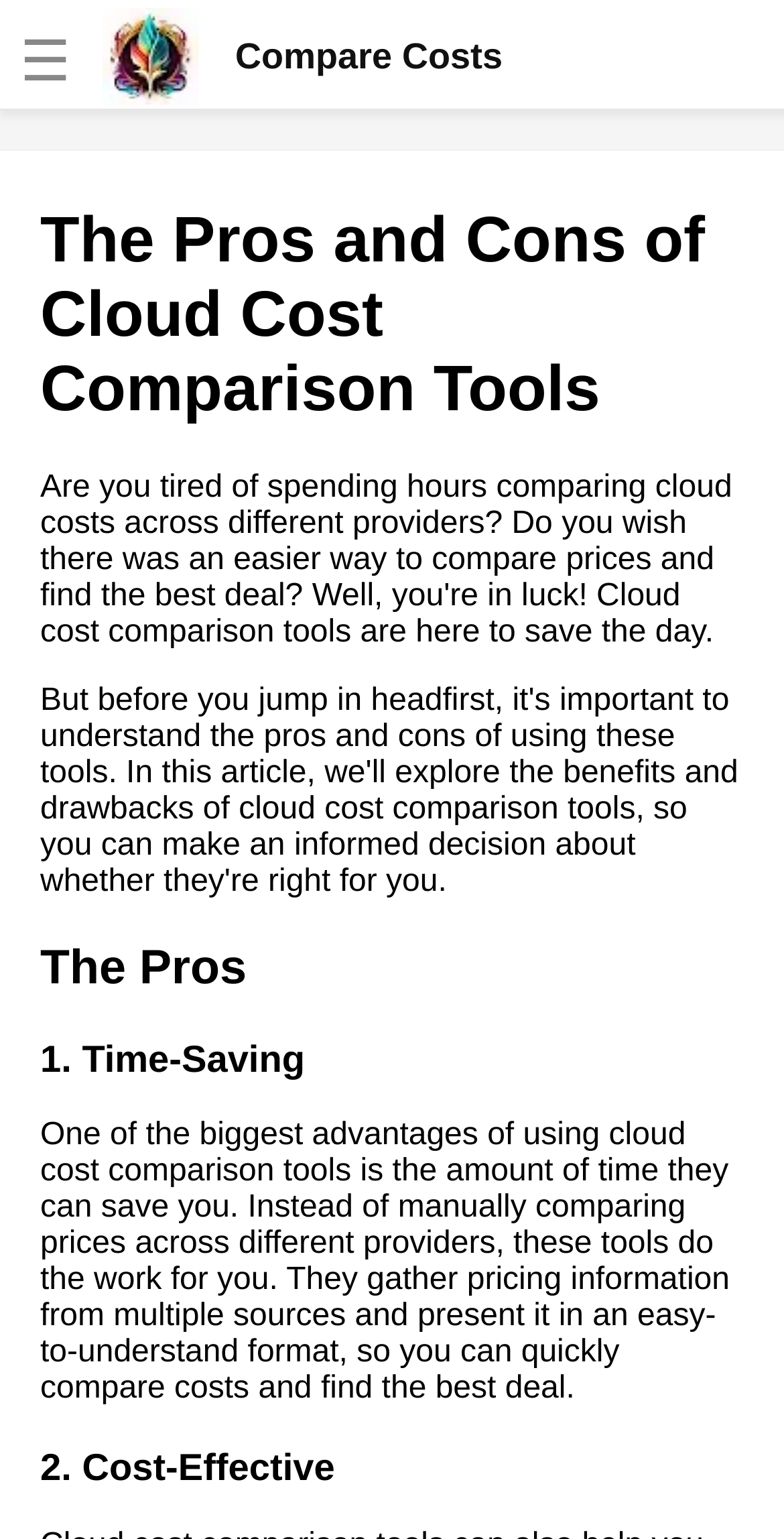Please determine the bounding box coordinates of the element to click in order to execute the following instruction: "View the Ultimate Guide to Comparing Cloud Costs". The coordinates should be four float numbers between 0 and 1, specified as [left, top, right, bottom].

[0.038, 0.521, 0.615, 0.589]